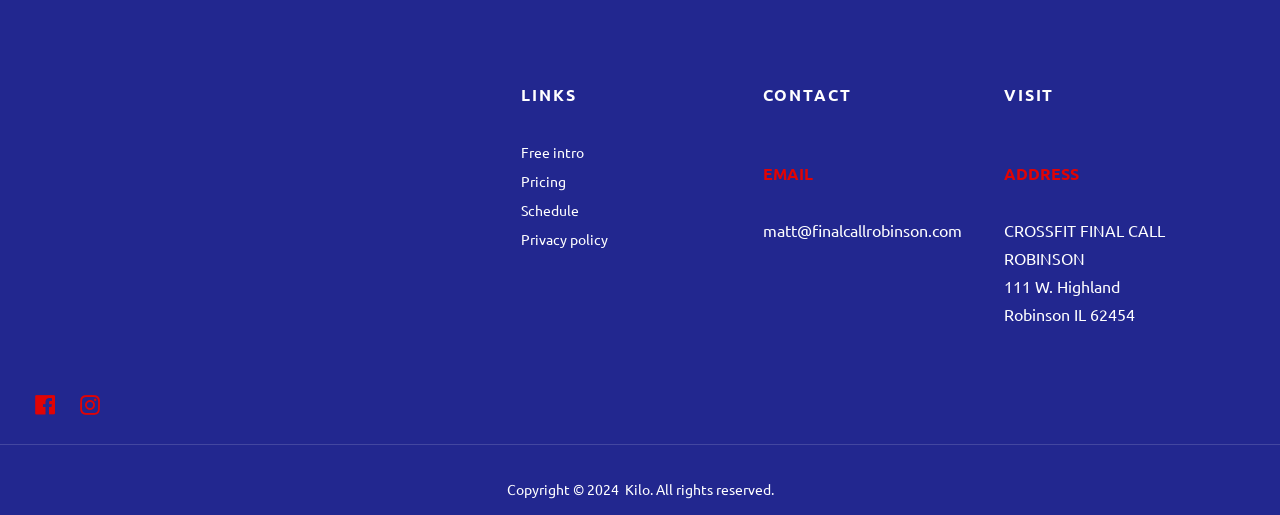Identify the bounding box coordinates of the region that should be clicked to execute the following instruction: "View pricing".

[0.407, 0.334, 0.442, 0.369]